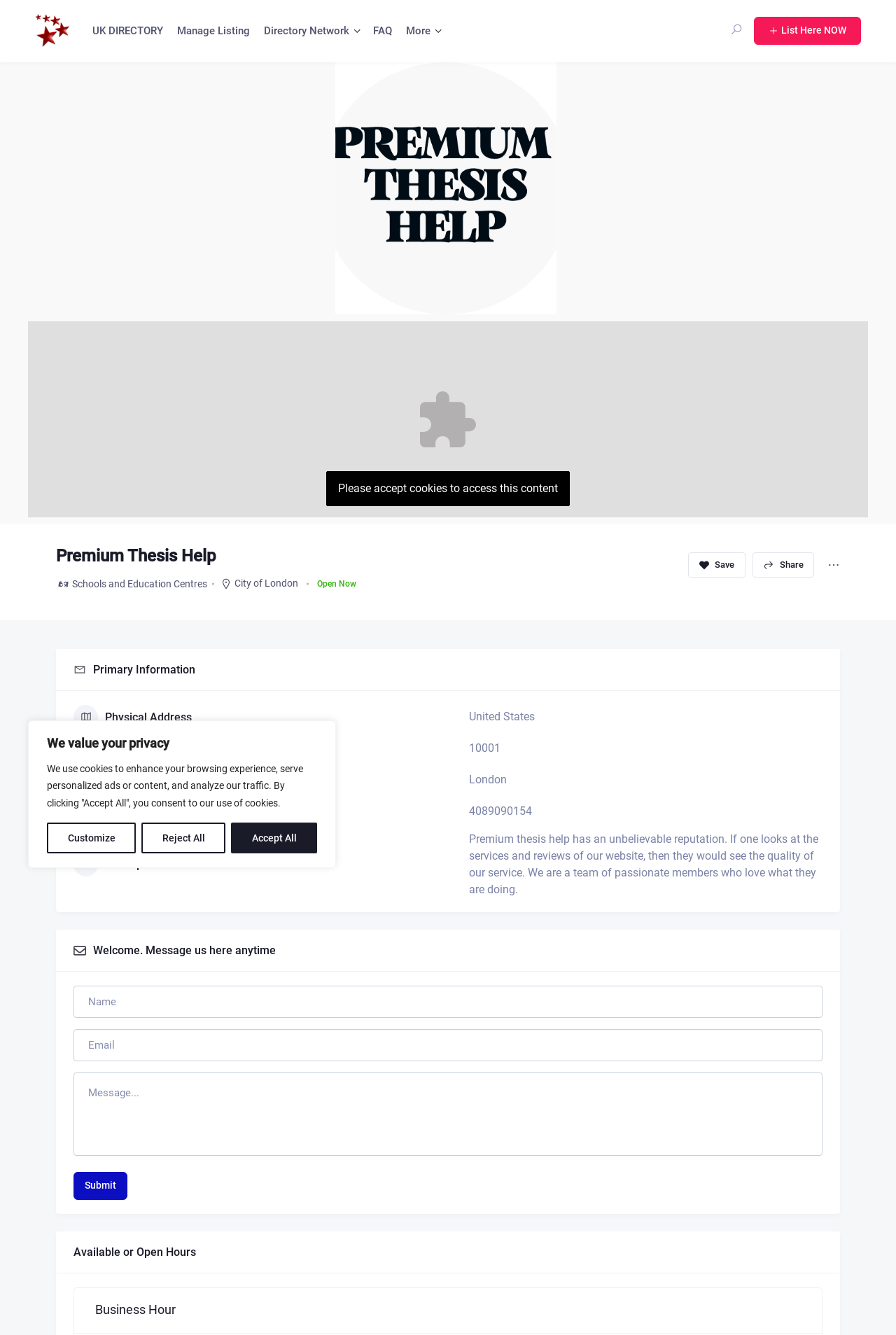Identify the bounding box coordinates for the region of the element that should be clicked to carry out the instruction: "Click on Home Combo Star Logo". The bounding box coordinates should be four float numbers between 0 and 1, i.e., [left, top, right, bottom].

[0.039, 0.016, 0.078, 0.029]